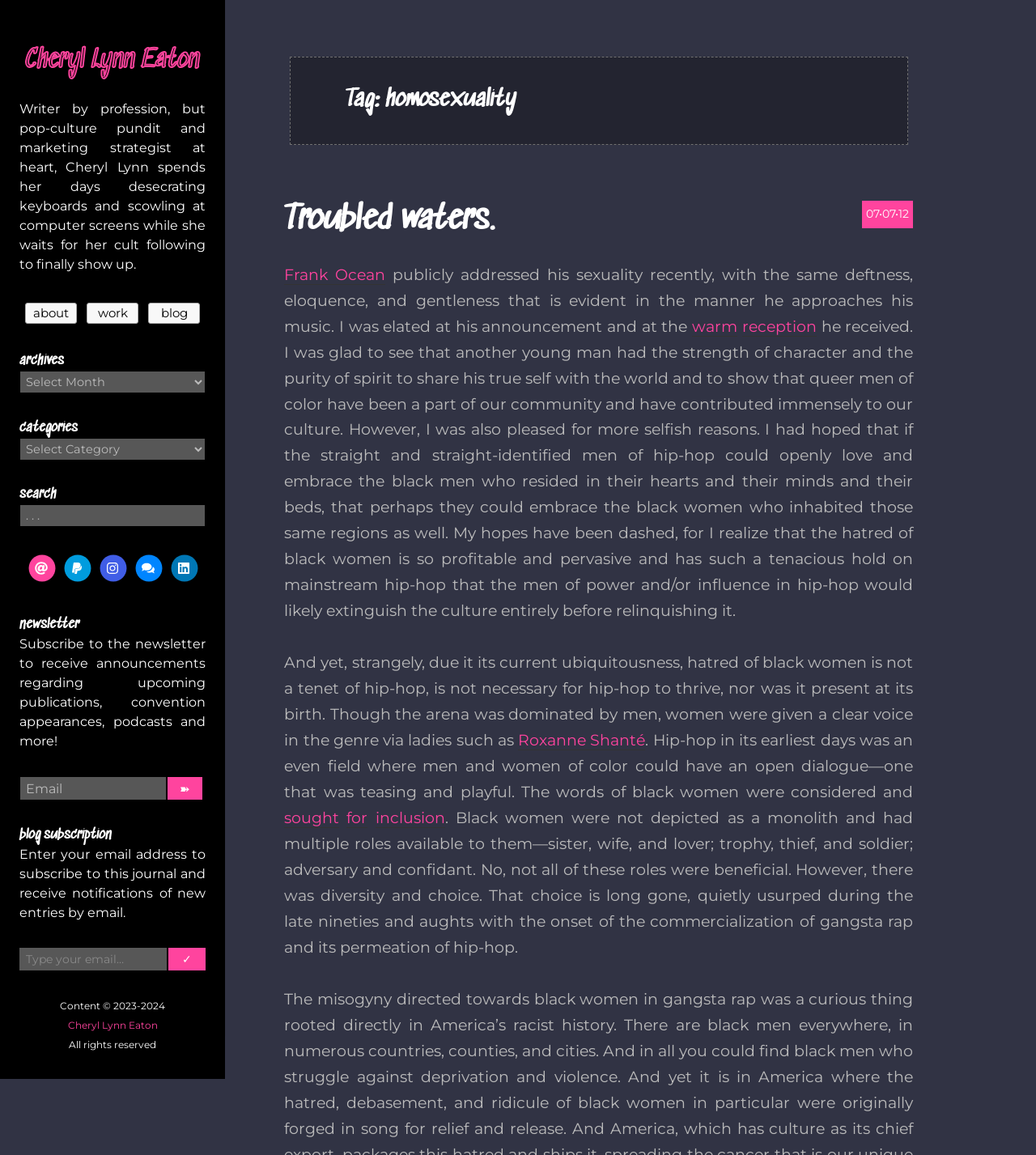Provide a thorough description of this webpage.

This webpage is a blog written by Cheryl Lynn Eaton, a writer and marketing strategist. At the top, there is a link to her name, followed by a brief description of herself as a writer and pop-culture pundit. Below this, there are three buttons labeled "about", "work", and "blog", which are likely navigation links to different sections of the website.

On the left side of the page, there are several headings, including "archives", "categories", "search", "newsletter", and "blog subscription". Each of these headings has a corresponding dropdown menu or input field, allowing users to interact with the website.

The main content of the page is a blog post titled "Tag: homosexuality", which appears to be a personal reflection on the topic. The post is divided into several paragraphs, with links to other articles or websites scattered throughout. The text discusses the author's thoughts on Frank Ocean's public announcement of his sexuality and the reception he received, as well as the author's hopes for greater acceptance of black women in hip-hop culture.

At the bottom of the page, there is a copyright notice and a link to the author's name again, followed by a statement that all rights are reserved.